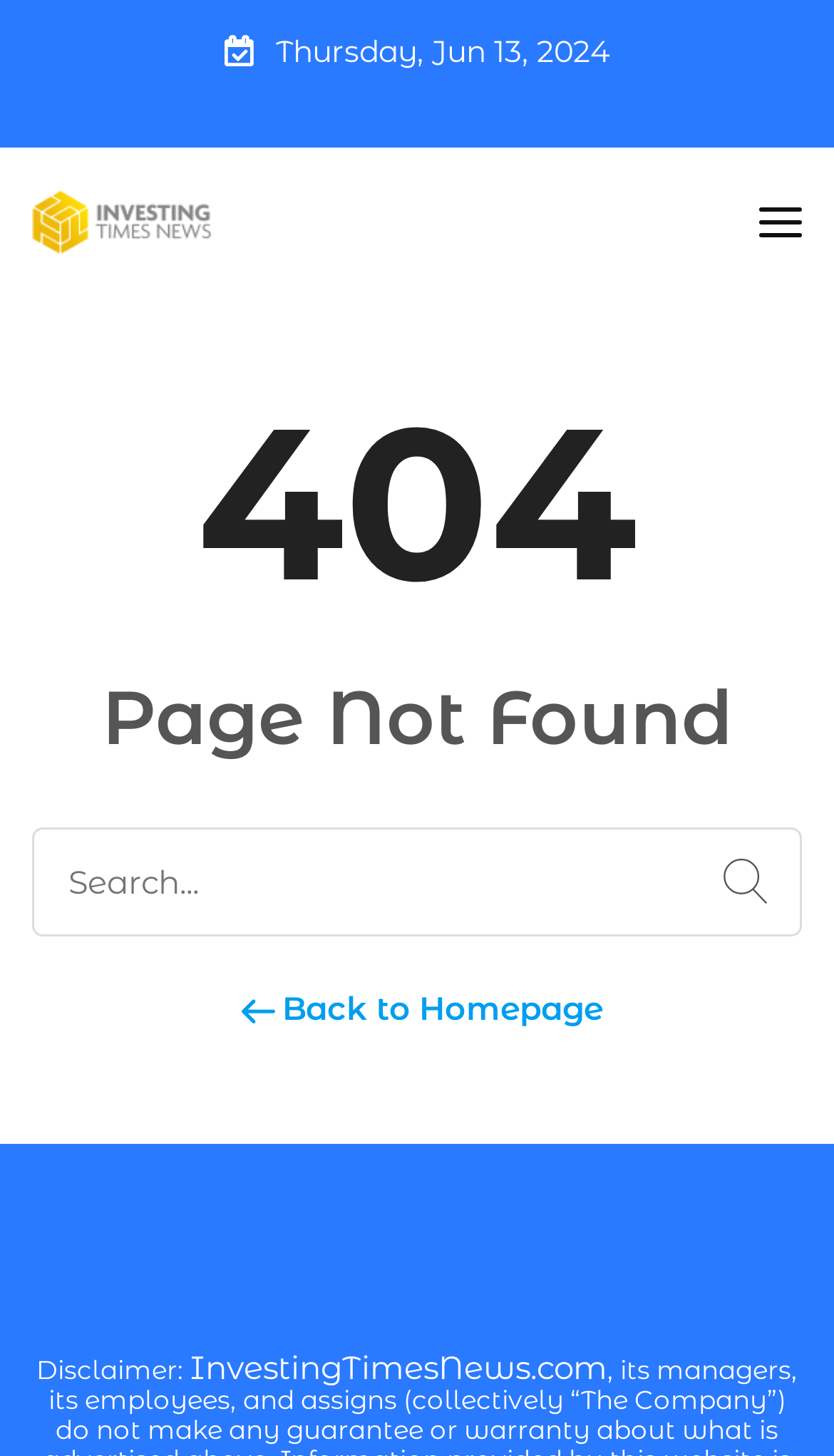Analyze the image and provide a detailed answer to the question: What is the name of the website?

The name of the website can be found at the top left corner of the webpage, which is displayed as a link 'Investing Times News'.